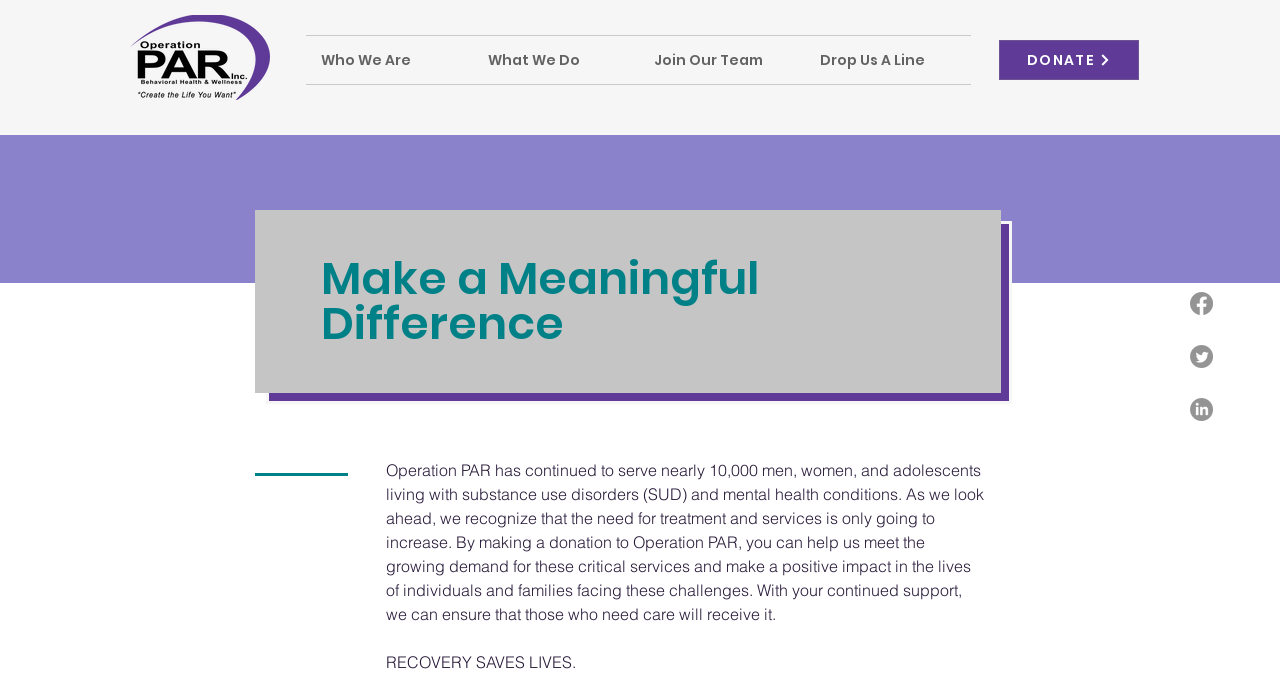Locate the bounding box coordinates of the area to click to fulfill this instruction: "Click on Facebook". The bounding box should be presented as four float numbers between 0 and 1, in the order [left, top, right, bottom].

[0.93, 0.423, 0.948, 0.457]